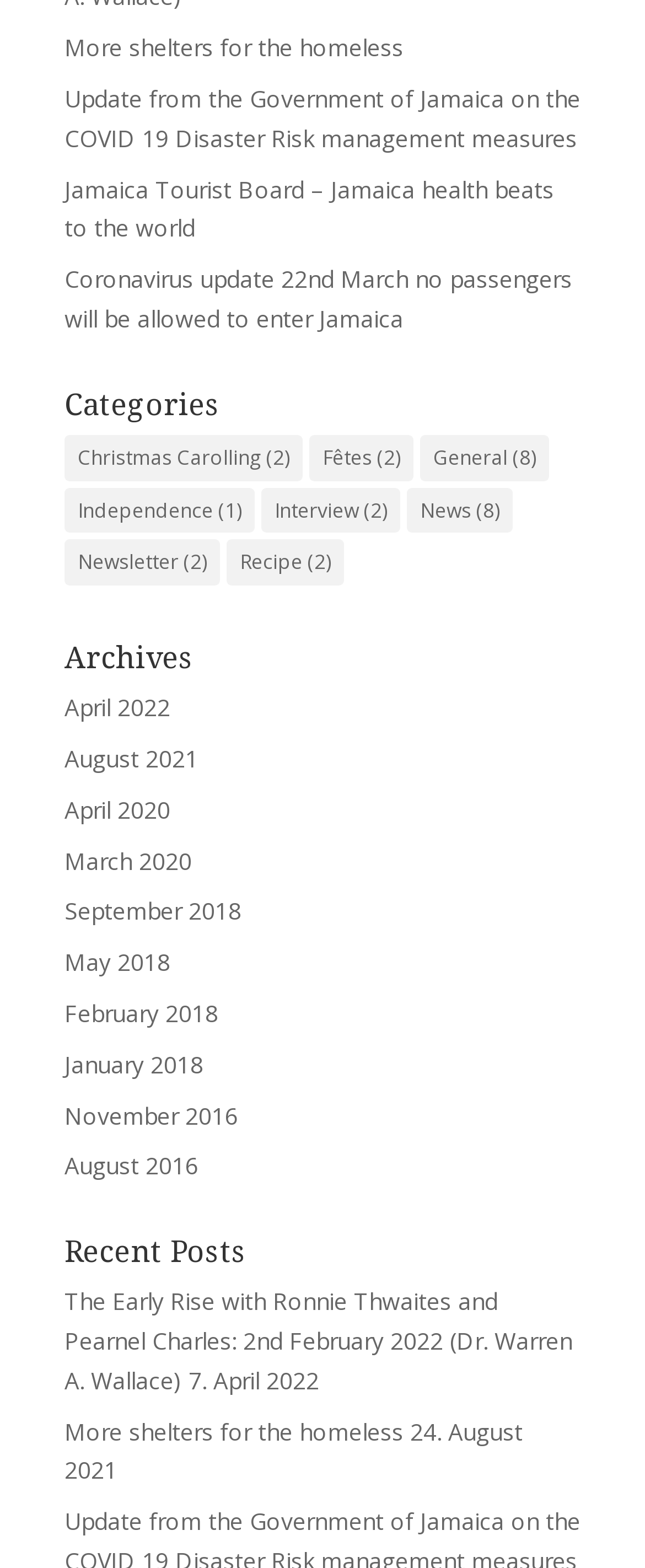How many items are in the 'News' category?
Respond to the question with a single word or phrase according to the image.

8